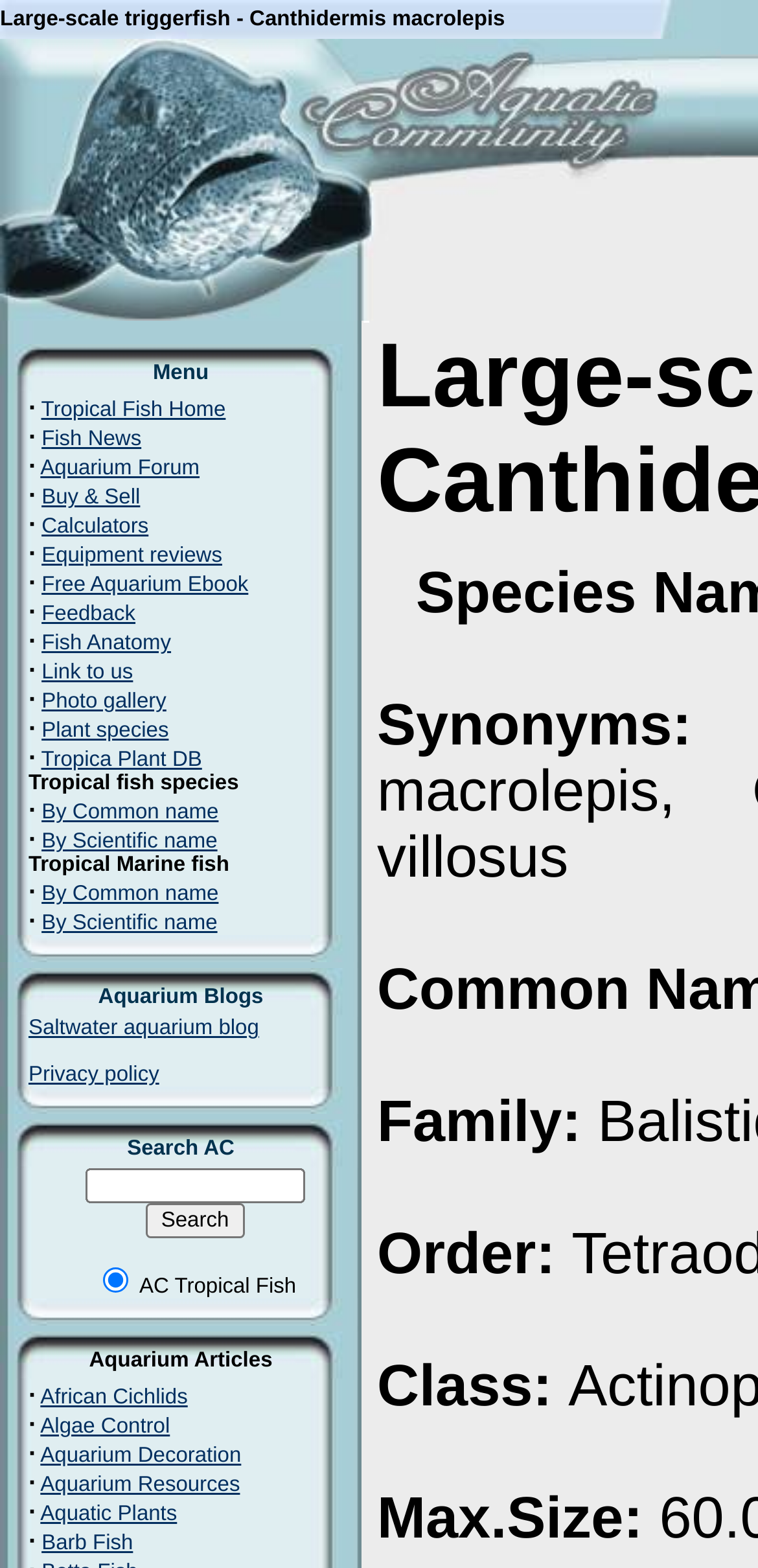What is the purpose of the link 'Tropical Fish Home'?
Respond to the question with a well-detailed and thorough answer.

The link 'Tropical Fish Home' is part of a menu or navigation section, suggesting that its purpose is to allow users to navigate to a webpage related to Tropical Fish Home.